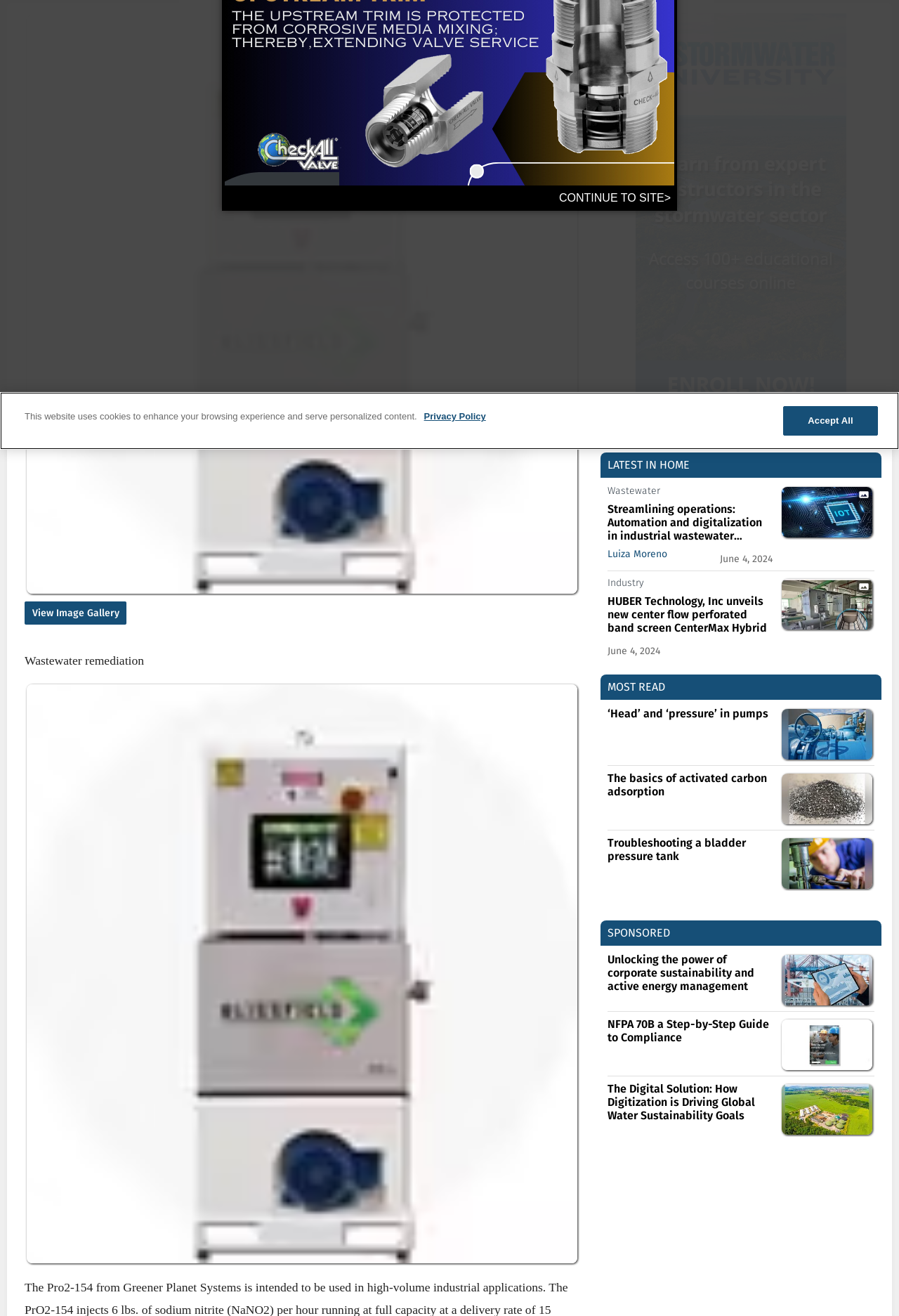Using the element description Industry, predict the bounding box coordinates for the UI element. Provide the coordinates in (top-left x, top-left y, bottom-right x, bottom-right y) format with values ranging from 0 to 1.

[0.676, 0.331, 0.859, 0.345]